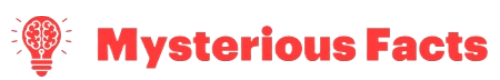Describe the image with as much detail as possible.

The image features the logo of "Mysterious Facts," showcasing a light bulb graphic incorporated with a brain design, symbolizing the illumination of intriguing and lesser-known information. The text is prominently displayed in bold red, emphasizing the enigmatic and captivating nature of the content provided by this platform. This logo sets the tone for exploring surprising and mysterious facts that pique curiosity and invite readers to delve deeper into a world of fascinating insights.